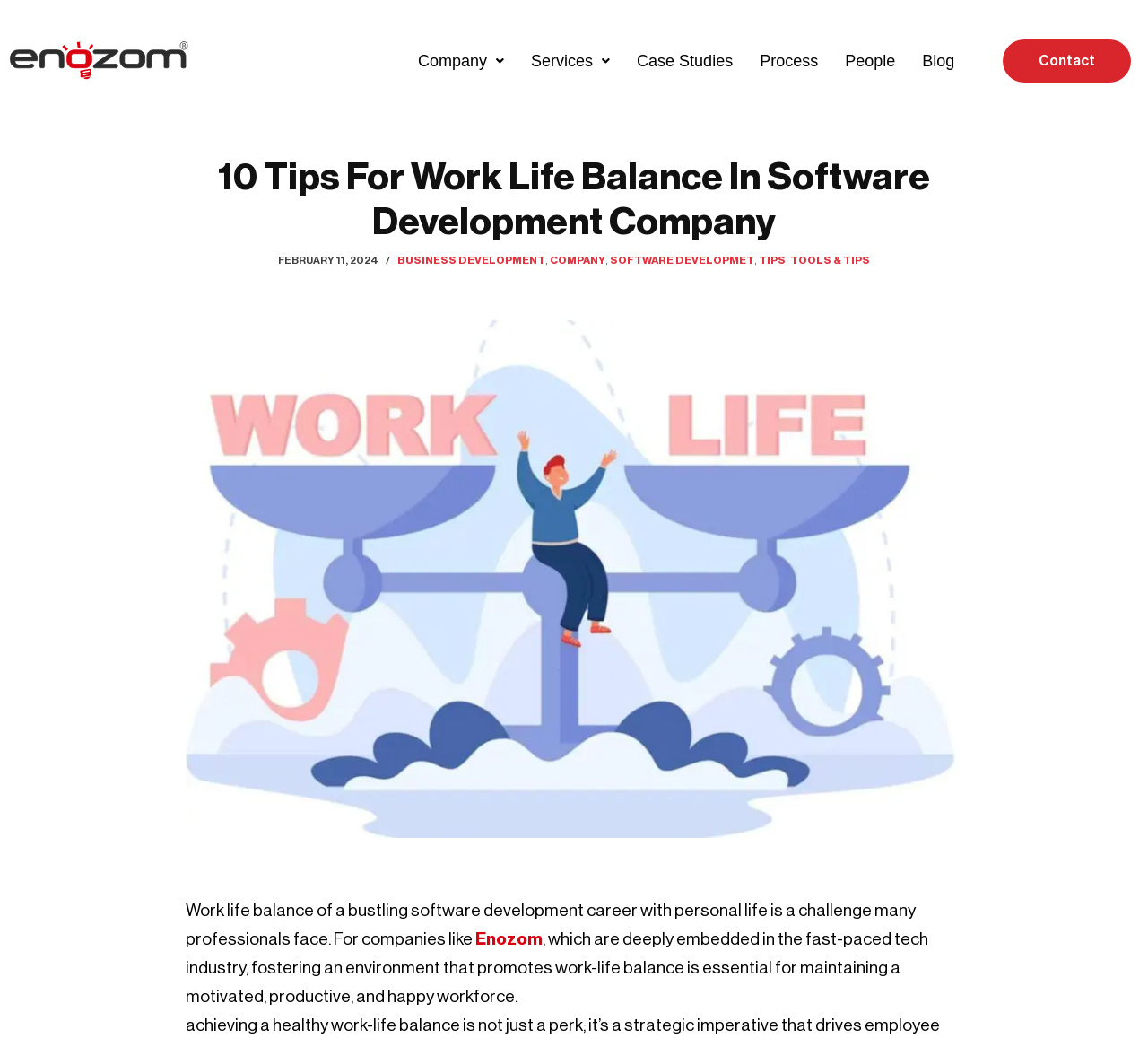Determine the bounding box coordinates for the area that should be clicked to carry out the following instruction: "Read the case studies".

[0.555, 0.051, 0.638, 0.067]